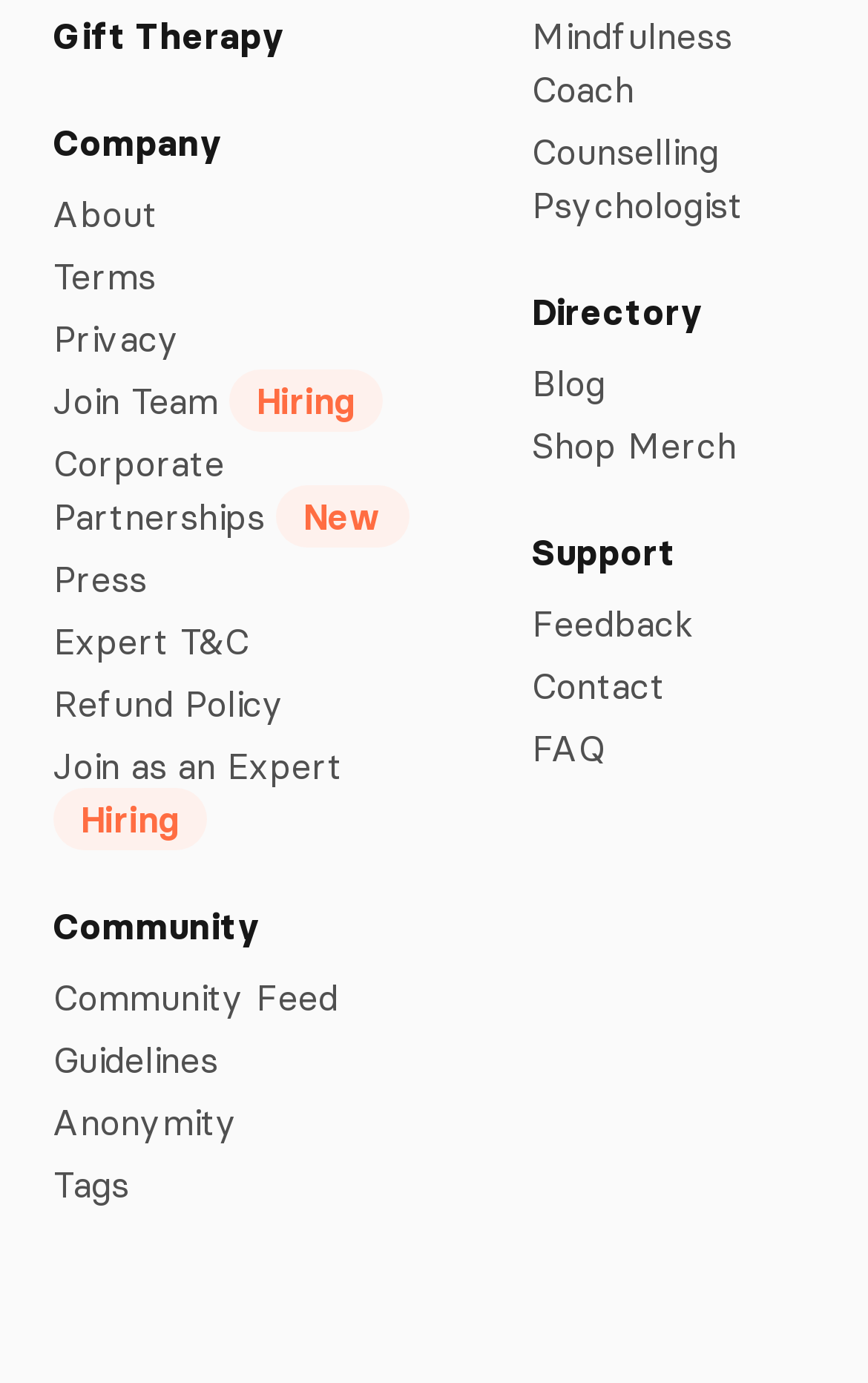Pinpoint the bounding box coordinates of the area that must be clicked to complete this instruction: "Click on Gift Therapy".

[0.062, 0.006, 0.49, 0.045]